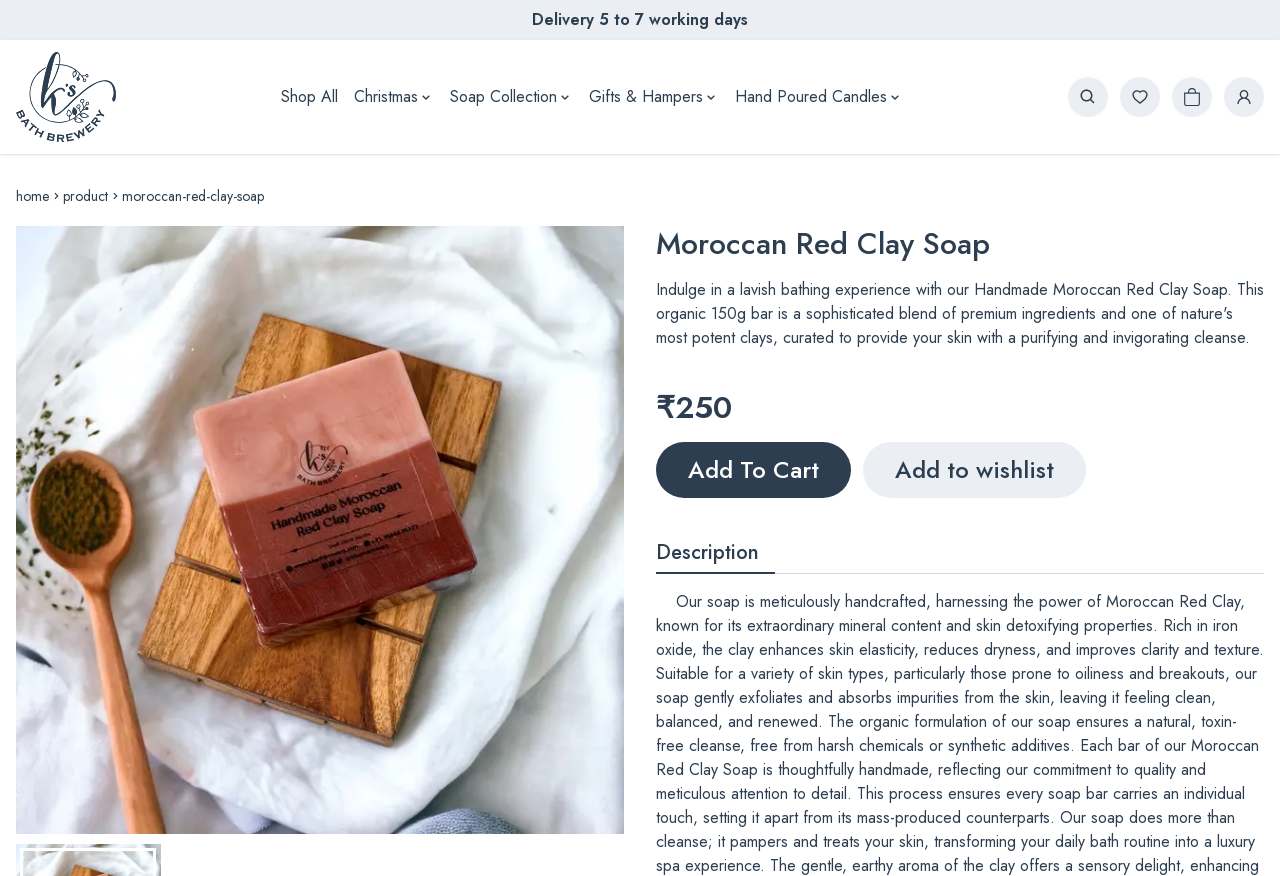Please specify the coordinates of the bounding box for the element that should be clicked to carry out this instruction: "Click the search button". The coordinates must be four float numbers between 0 and 1, formatted as [left, top, right, bottom].

[0.834, 0.088, 0.866, 0.134]